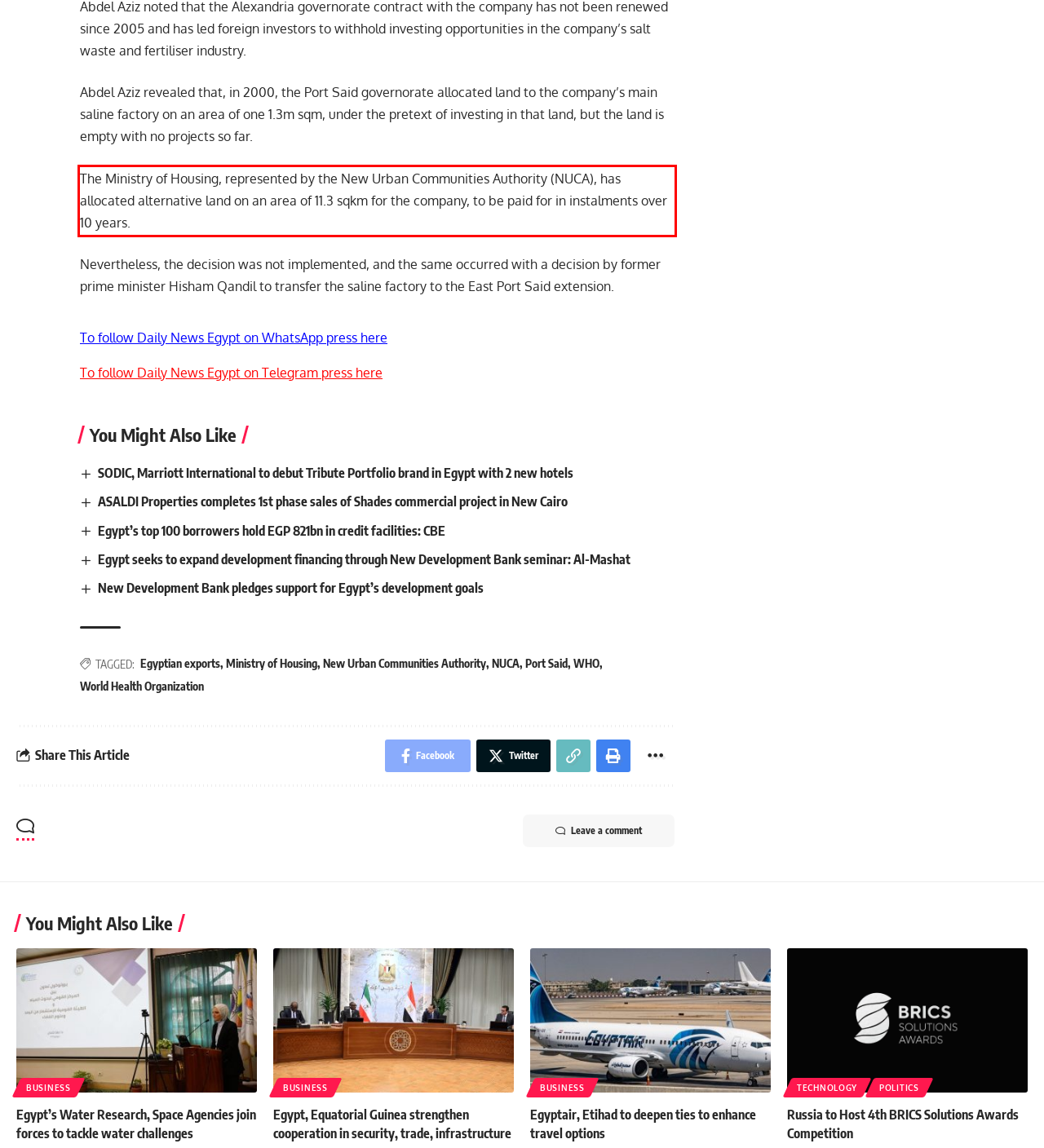The screenshot you have been given contains a UI element surrounded by a red rectangle. Use OCR to read and extract the text inside this red rectangle.

The Ministry of Housing, represented by the New Urban Communities Authority (NUCA), has allocated alternative land on an area of ​​11.3 sqkm for the company, to be paid for in instalments over 10 years.